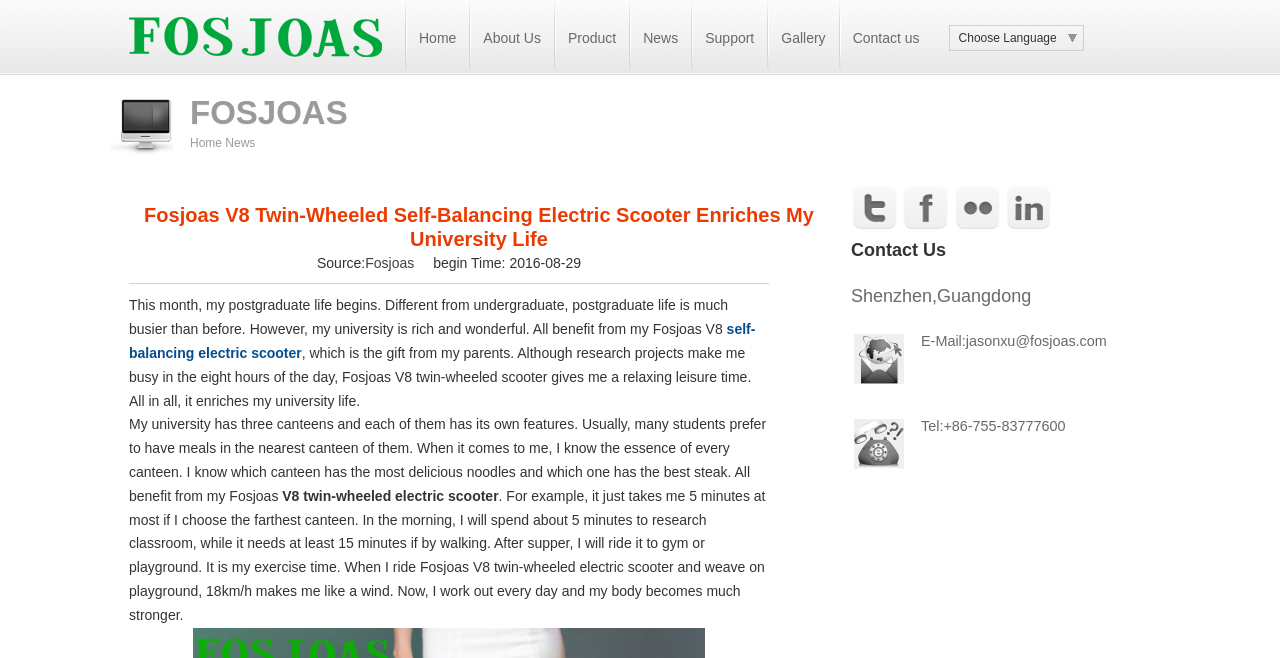Determine the bounding box for the UI element that matches this description: "self-balancing electric scooter".

[0.101, 0.488, 0.59, 0.549]